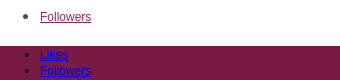What is the purpose of the list marker?
Based on the image, provide a one-word or brief-phrase response.

To separate metrics